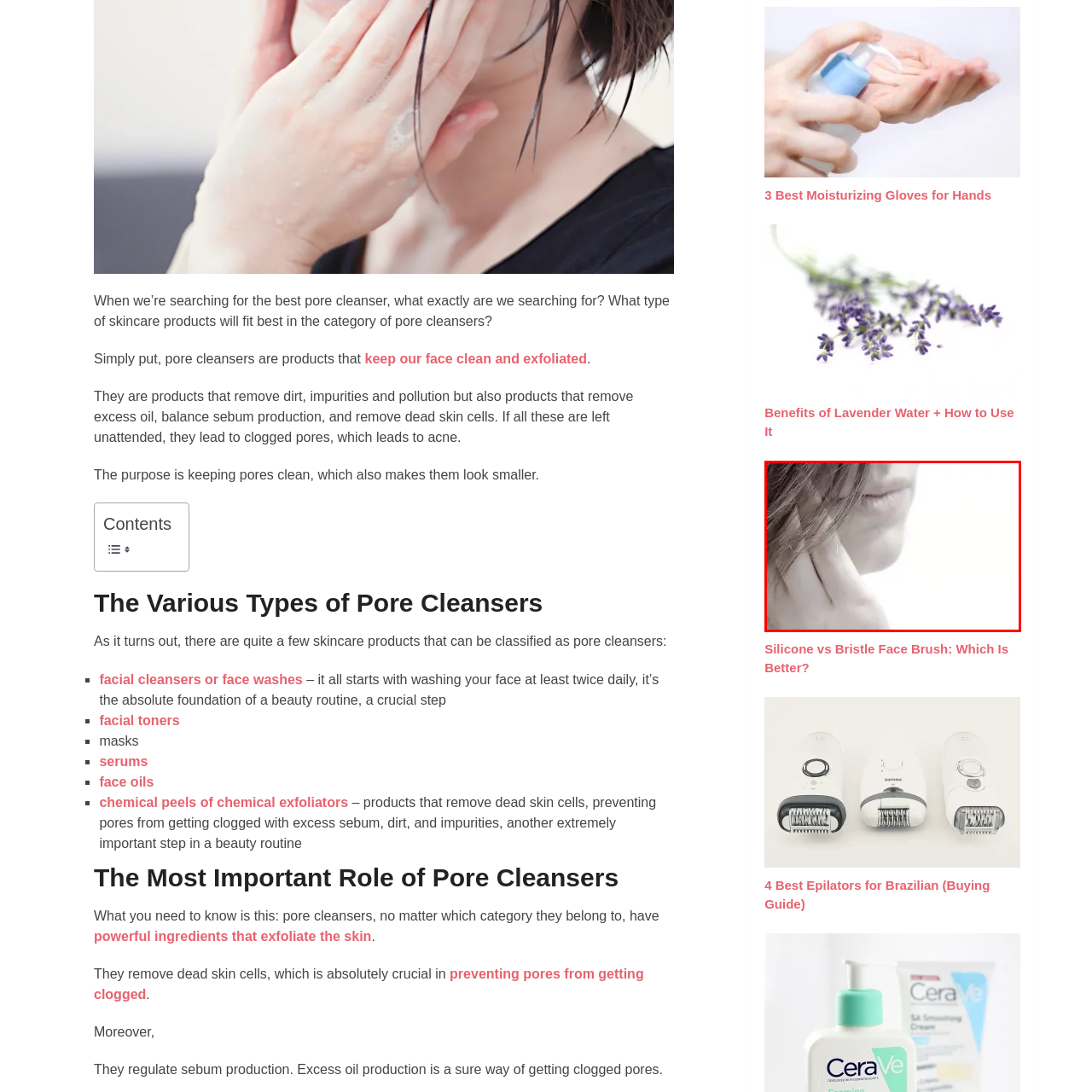Provide an elaborate description of the visual elements present in the image enclosed by the red boundary.

This image captures a close-up view of a person gently touching their face, highlighting the delicate nature of skincare routines. The soft focus background and subtle lighting emphasize the person's features, particularly their lips and chin, which suggest a moment of contemplation or care. This visual aligns with the topic of skincare, particularly in relation to products designed for pore cleansing, underscoring the importance of maintaining healthy skin. The image evokes a sense of calm and encourages the viewer to consider the significance of cleansing products in achieving clean, clear pores.